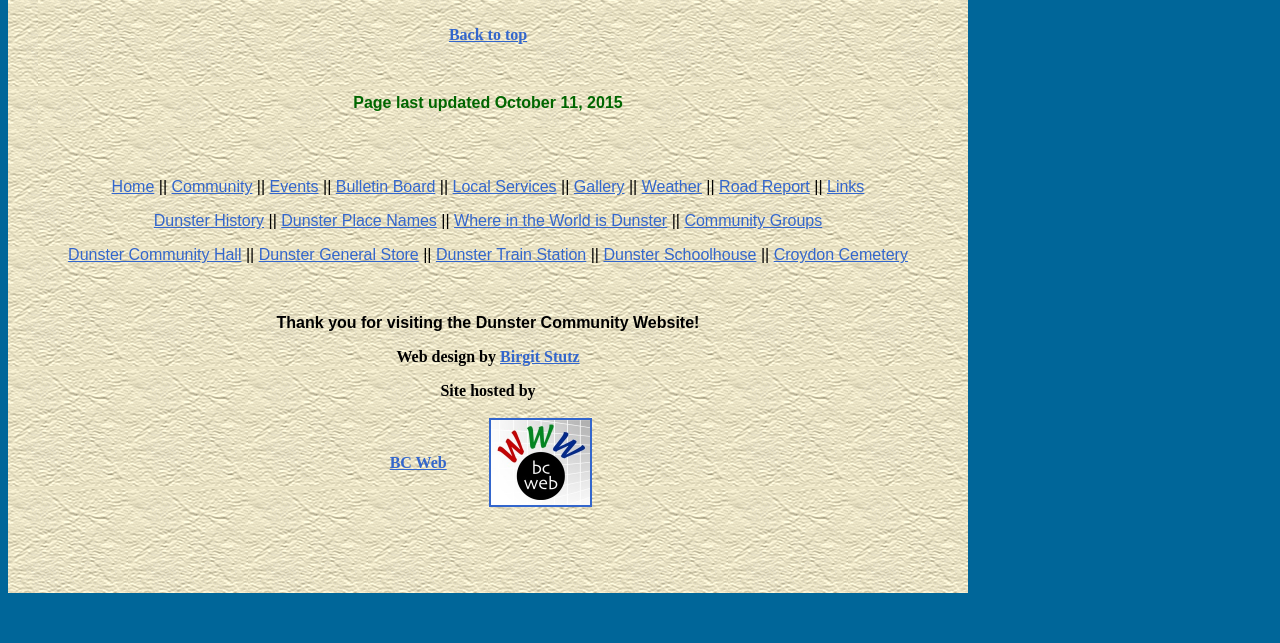What is the first link in the top navigation menu?
Please use the image to provide a one-word or short phrase answer.

Home